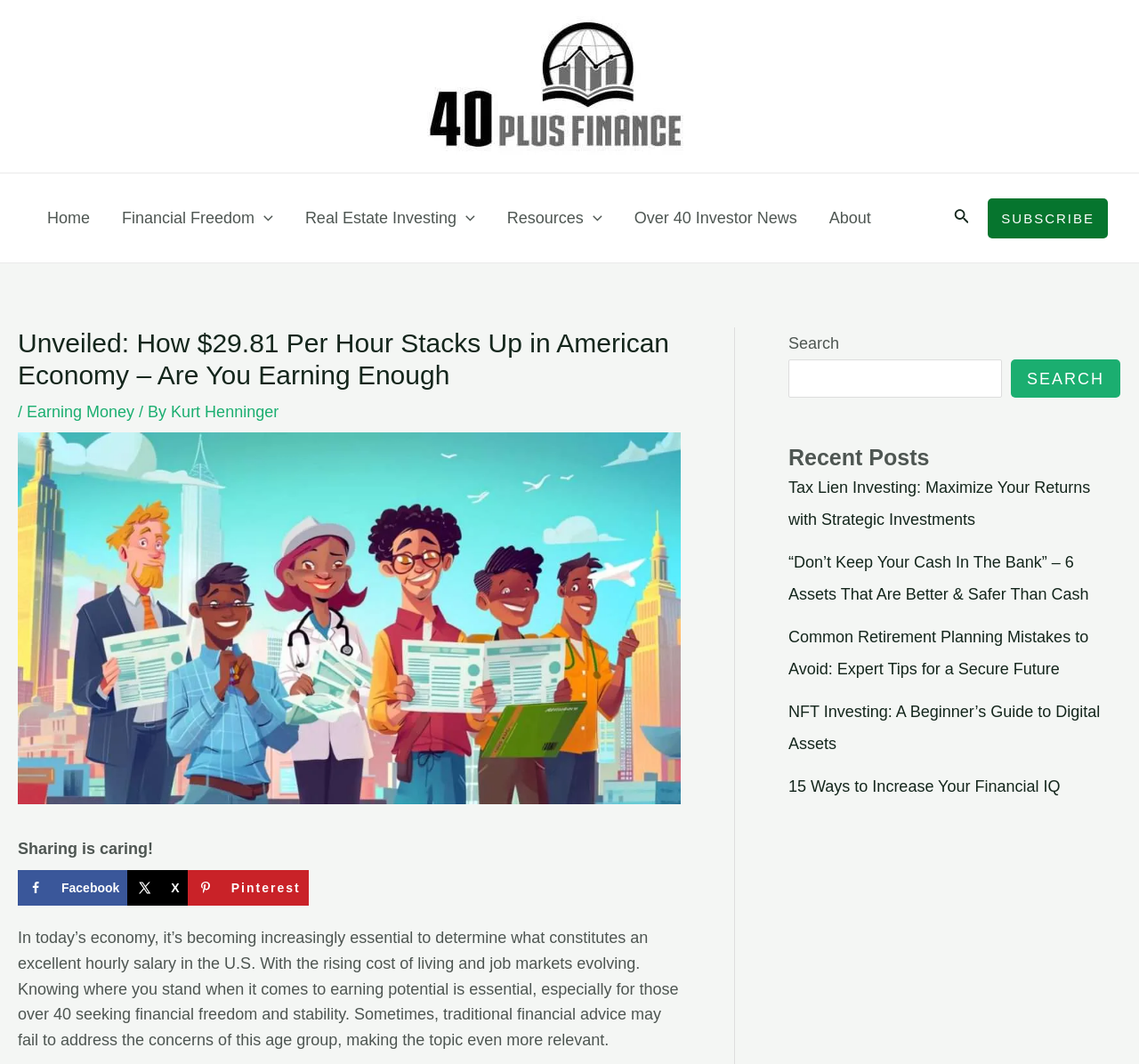What type of content is listed under 'Recent Posts'?
Please provide a single word or phrase as your answer based on the image.

Article titles